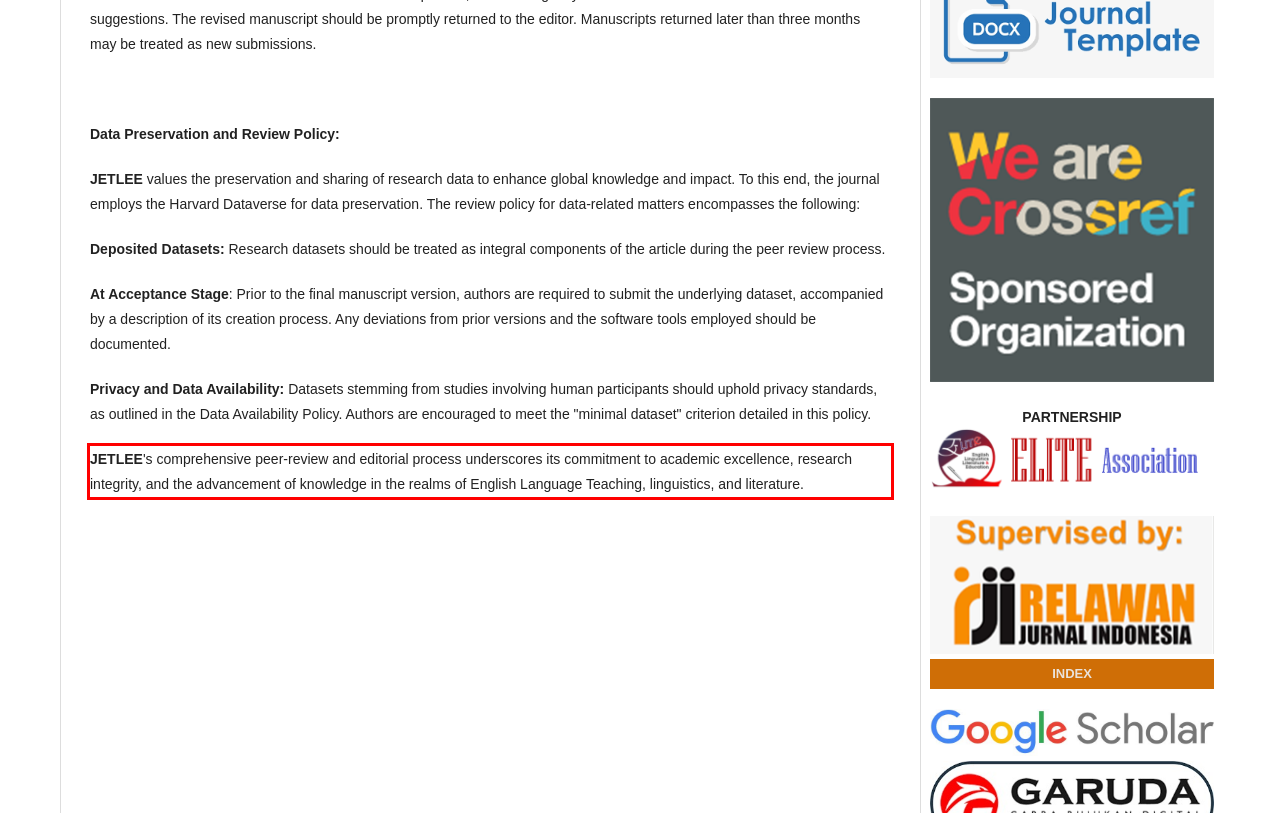Examine the screenshot of the webpage, locate the red bounding box, and perform OCR to extract the text contained within it.

JETLEE's comprehensive peer-review and editorial process underscores its commitment to academic excellence, research integrity, and the advancement of knowledge in the realms of English Language Teaching, linguistics, and literature.